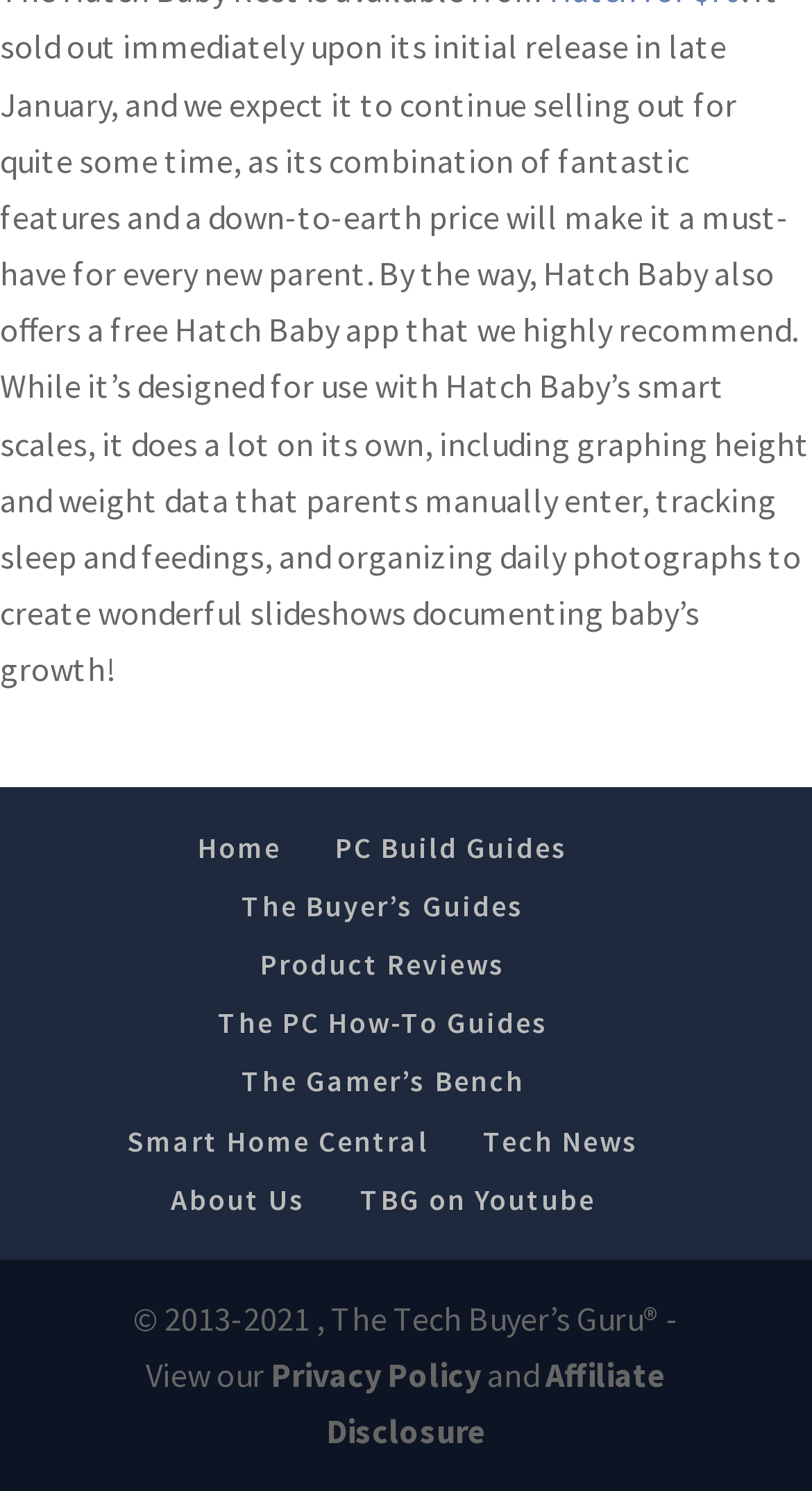Locate the bounding box coordinates of the clickable region necessary to complete the following instruction: "visit about us page". Provide the coordinates in the format of four float numbers between 0 and 1, i.e., [left, top, right, bottom].

[0.21, 0.791, 0.377, 0.817]